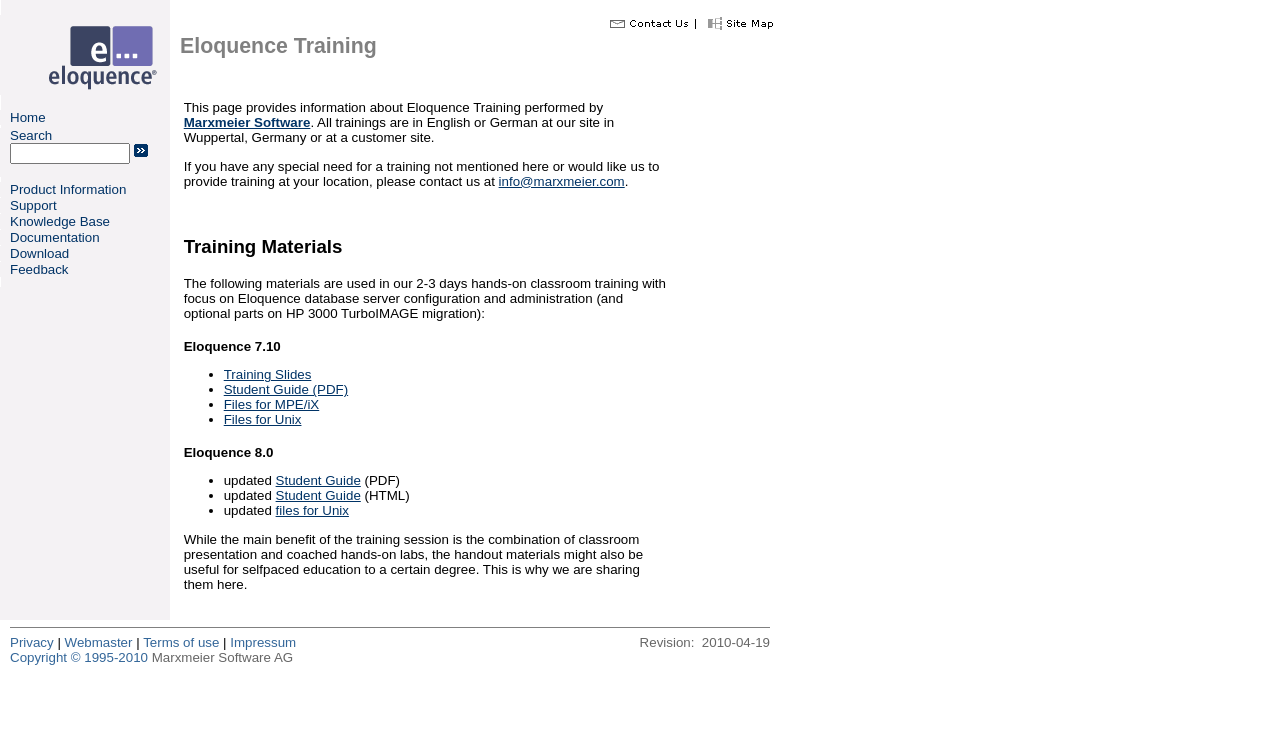Locate the bounding box coordinates of the element's region that should be clicked to carry out the following instruction: "Click the Feedback link". The coordinates need to be four float numbers between 0 and 1, i.e., [left, top, right, bottom].

[0.008, 0.355, 0.054, 0.375]